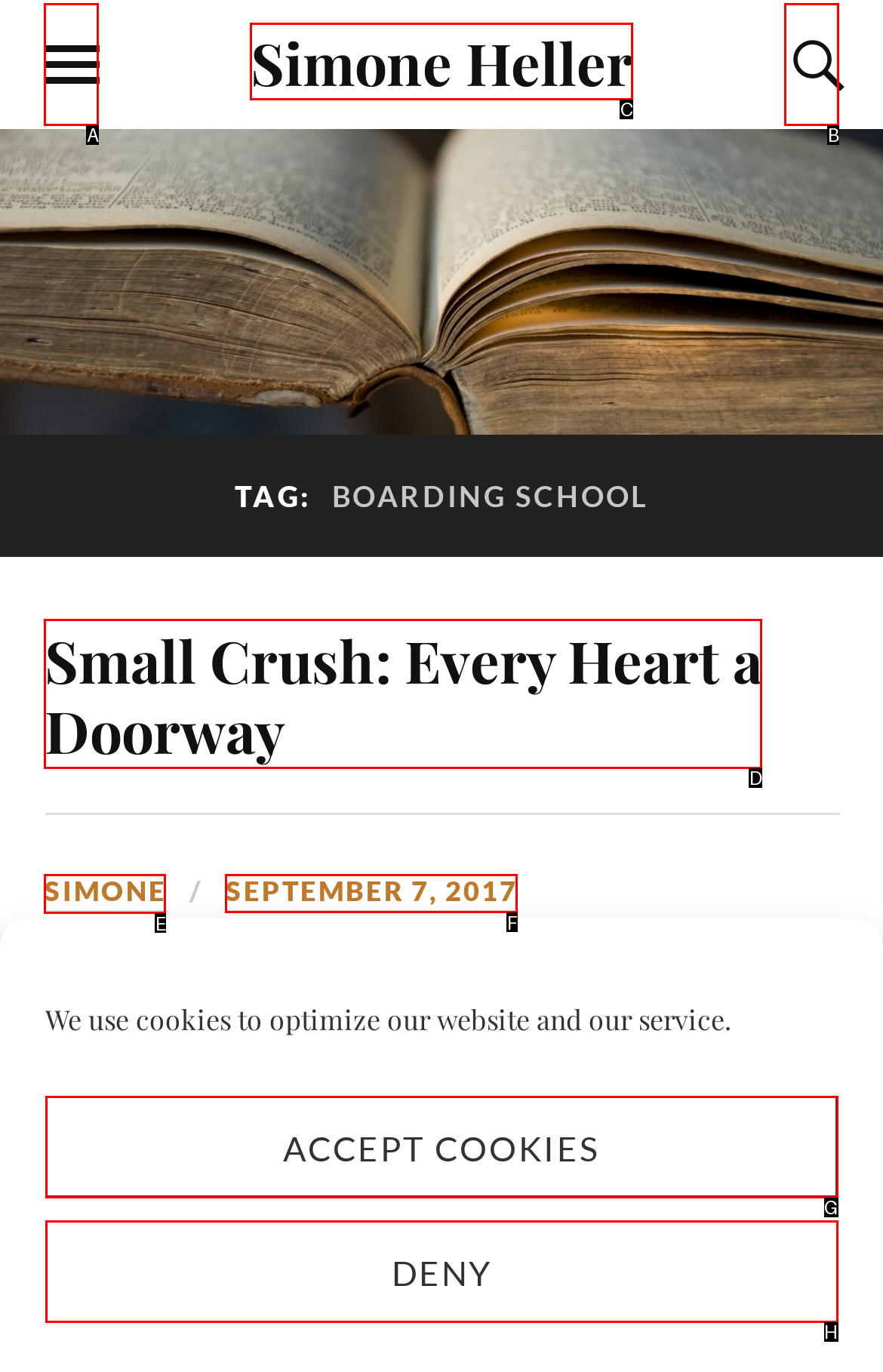Tell me which one HTML element I should click to complete the following instruction: view SIMONE's page
Answer with the option's letter from the given choices directly.

E